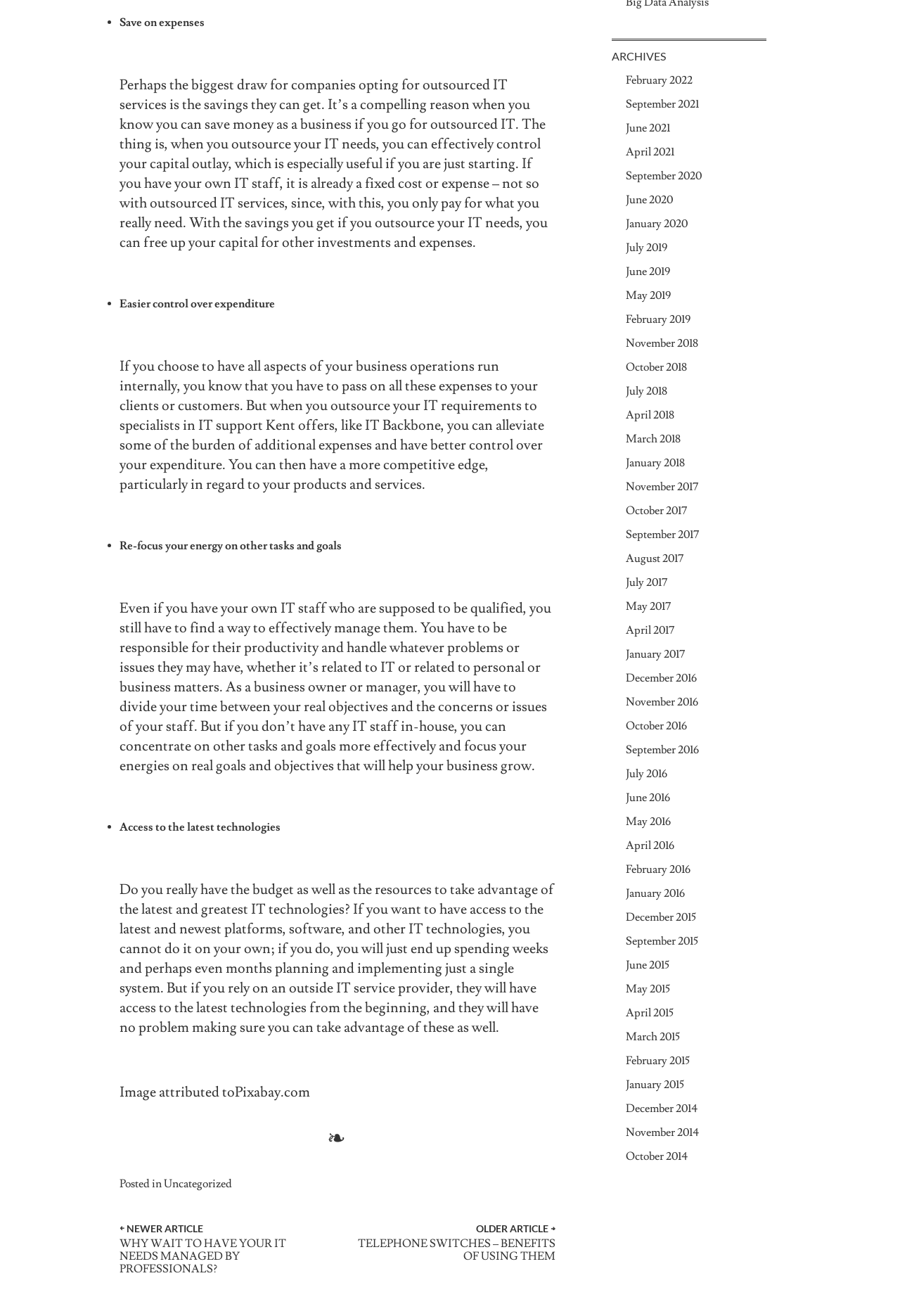Respond to the question below with a single word or phrase:
What is the purpose of outsourcing IT requirements?

Alleviate burden of additional expenses